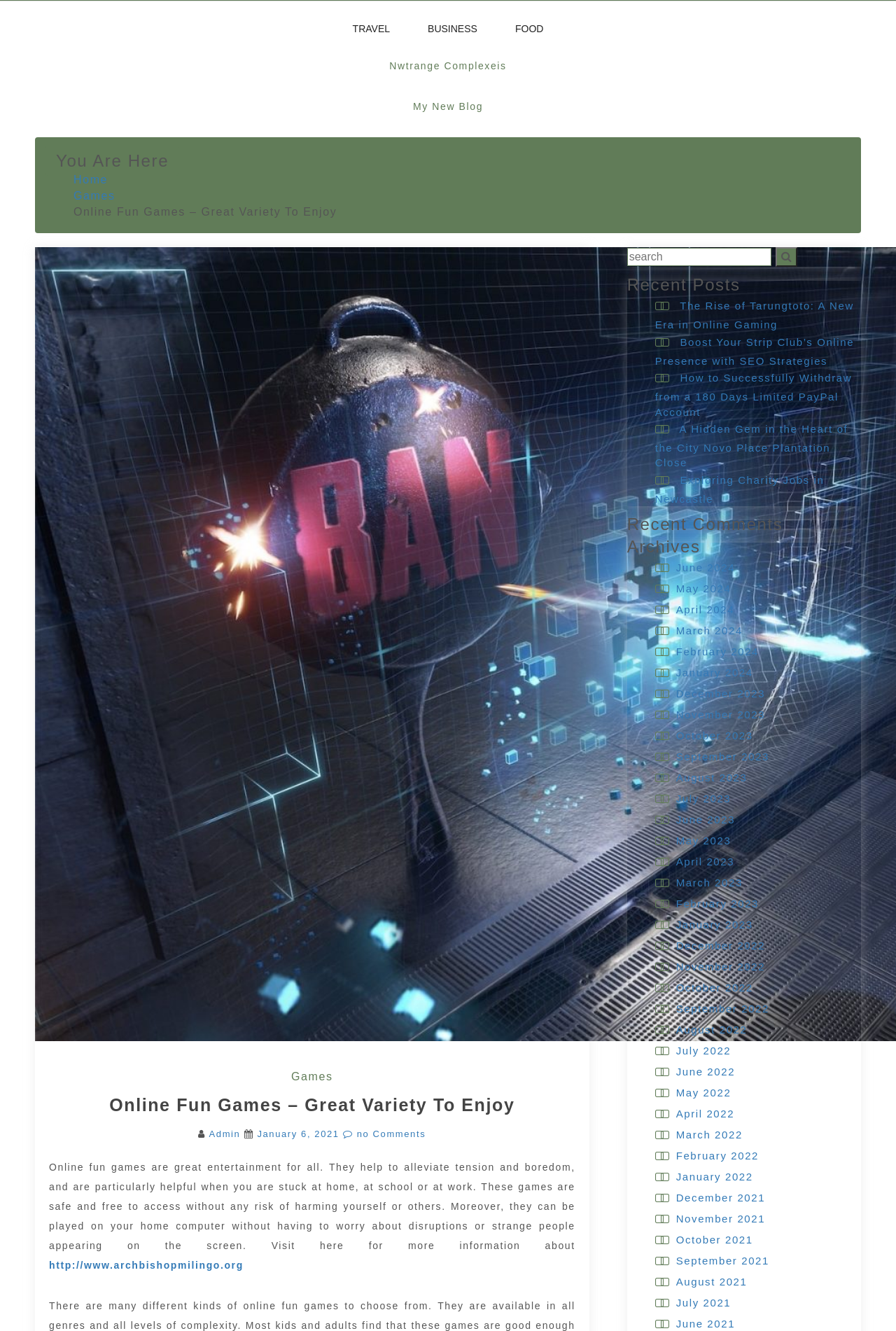Based on the description "January 6, 2021", find the bounding box of the specified UI element.

[0.287, 0.848, 0.379, 0.856]